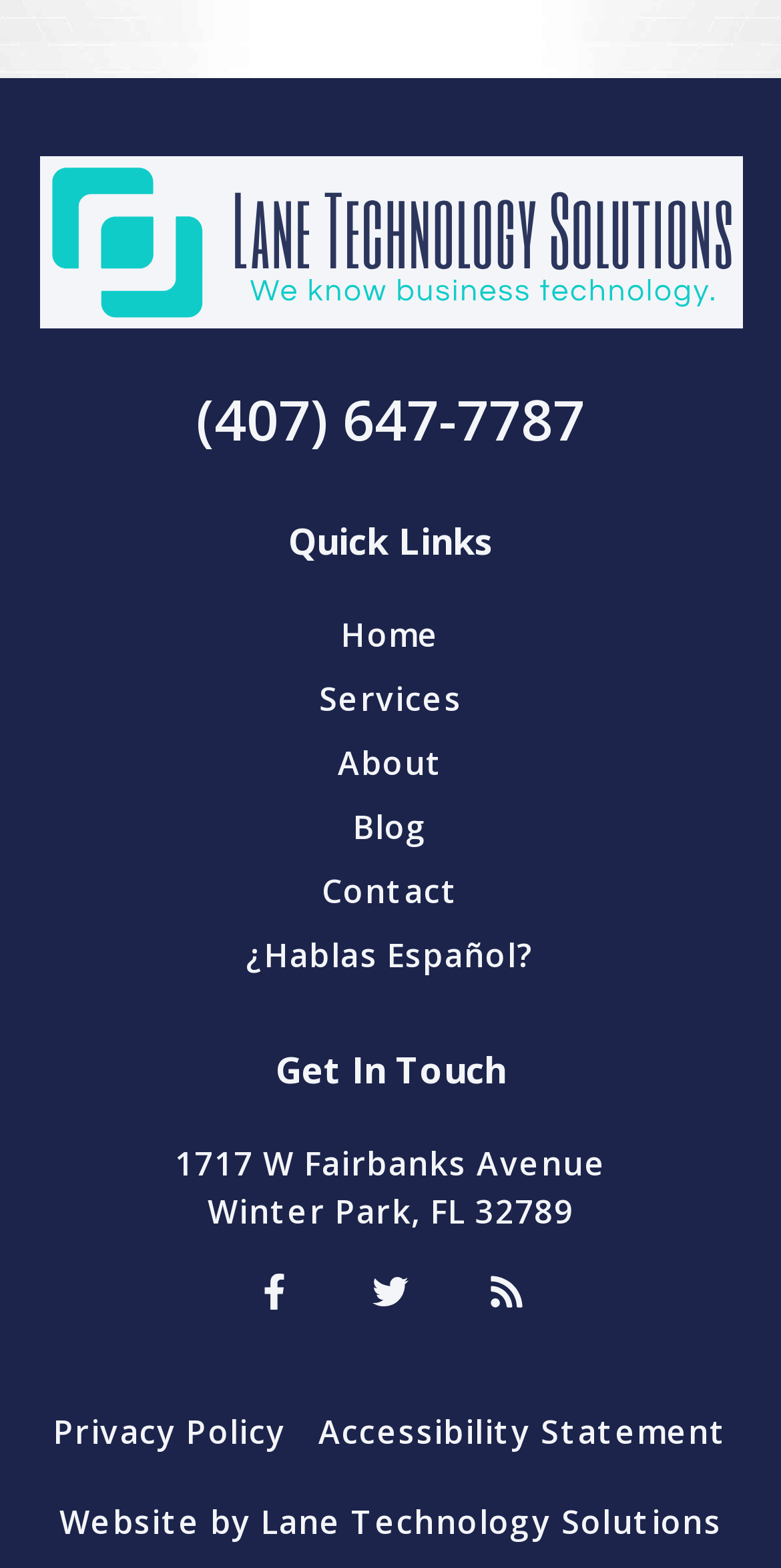Extract the bounding box coordinates for the UI element described by the text: "Rss". The coordinates should be in the form of [left, top, right, bottom] with values between 0 and 1.

[0.626, 0.812, 0.672, 0.835]